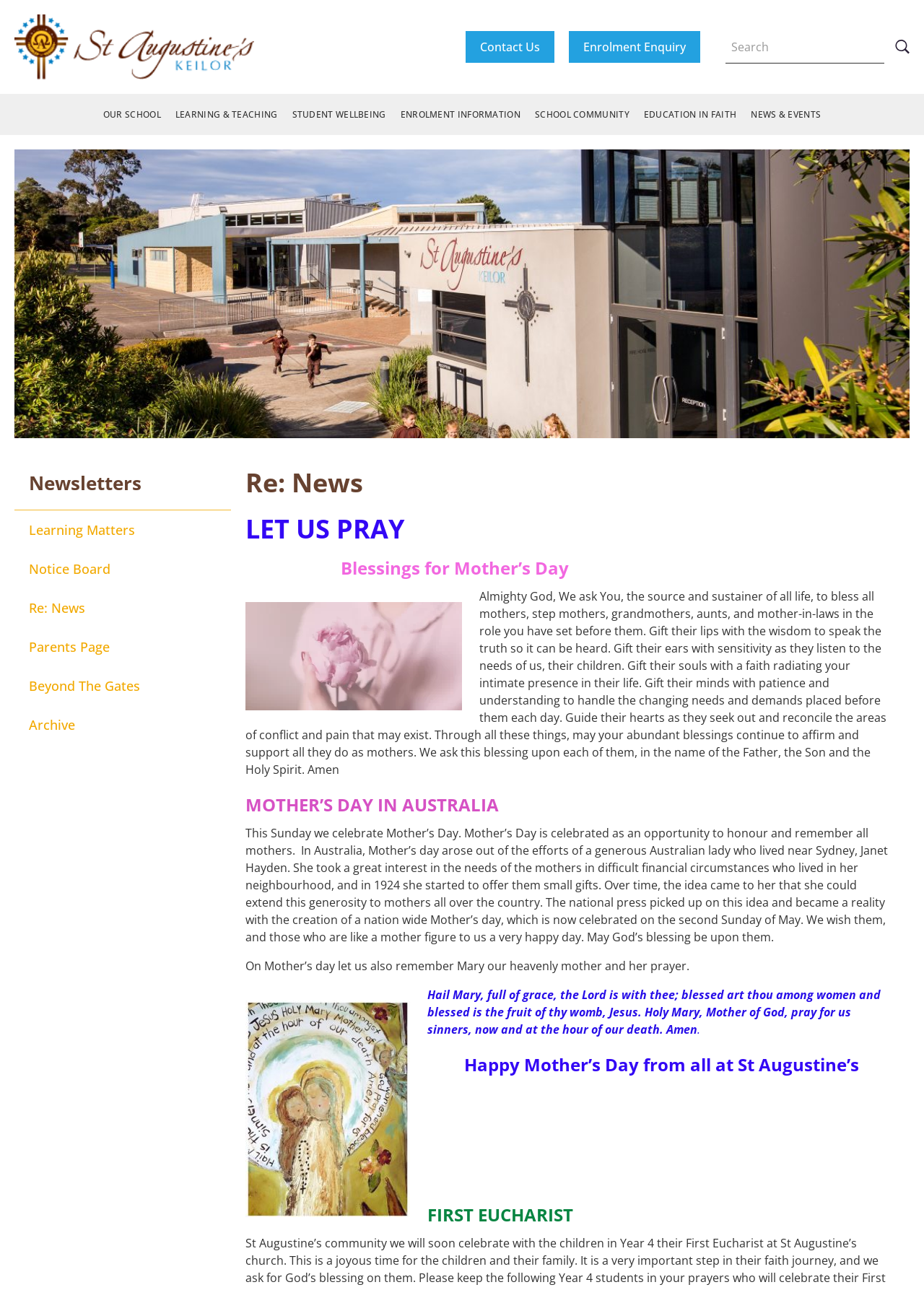Determine the bounding box coordinates of the section to be clicked to follow the instruction: "Search for something". The coordinates should be given as four float numbers between 0 and 1, formatted as [left, top, right, bottom].

[0.785, 0.024, 0.957, 0.049]